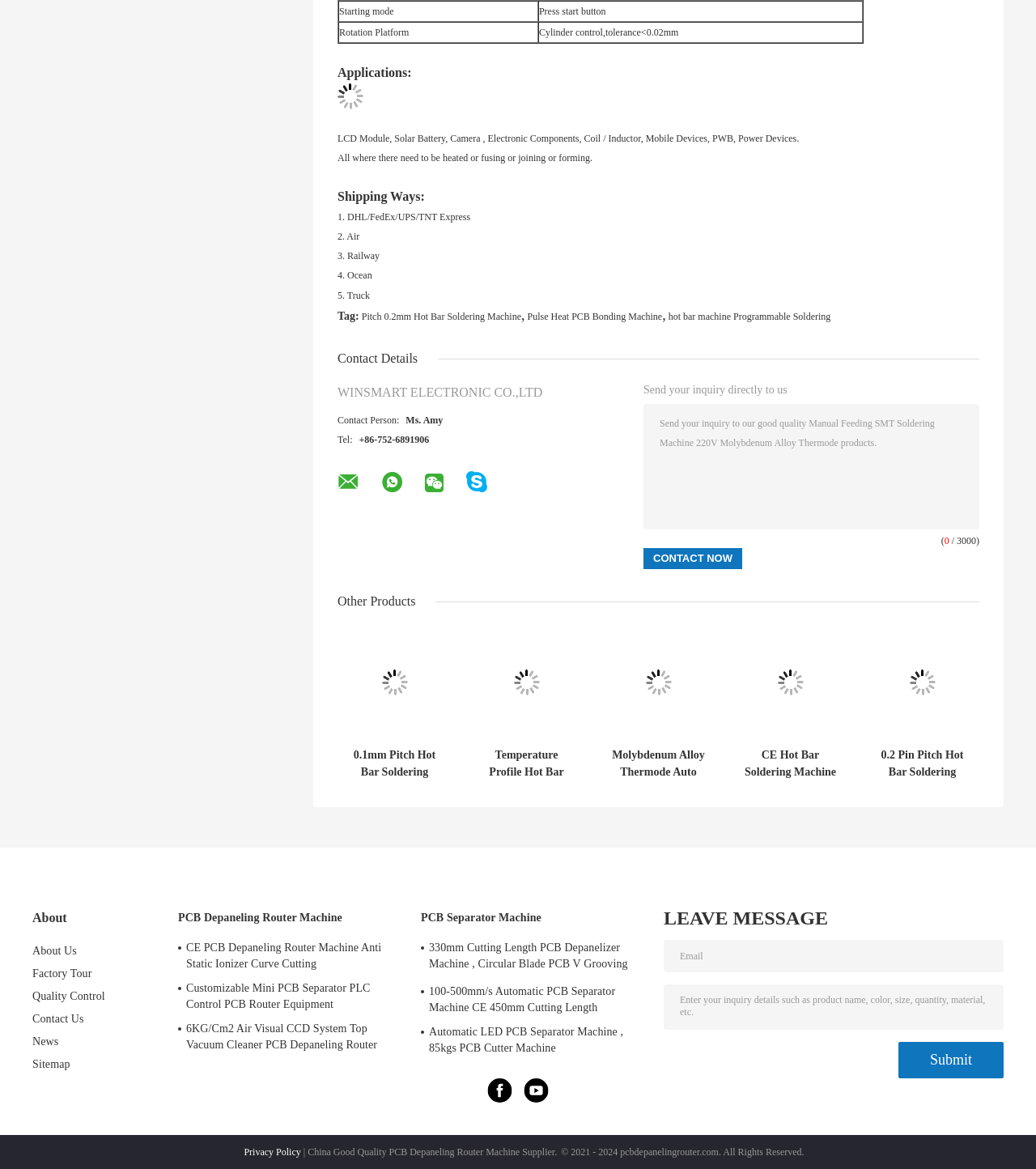What is the product name of the machine?
Could you please answer the question thoroughly and with as much detail as possible?

I found the product name by looking at the heading 'Pitch 0.2mm Hot Bar Soldering Machine,' which is a subheading of the main product description. The product name is mentioned as 'Manual Feeding SMT Soldering Machine 220V Molybdenum Alloy Thermode'.